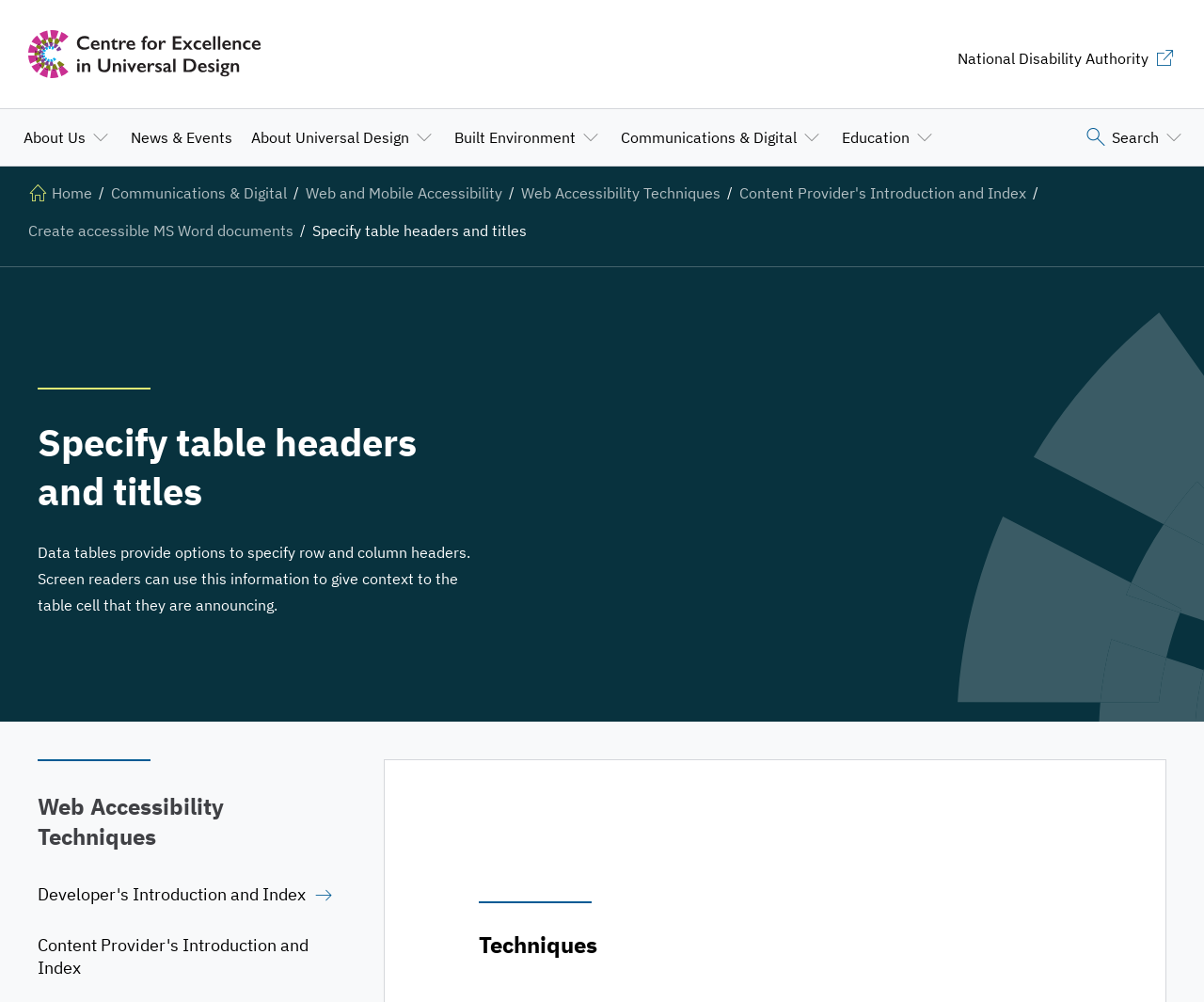Specify the bounding box coordinates of the area that needs to be clicked to achieve the following instruction: "Open search".

[0.885, 0.109, 1.0, 0.165]